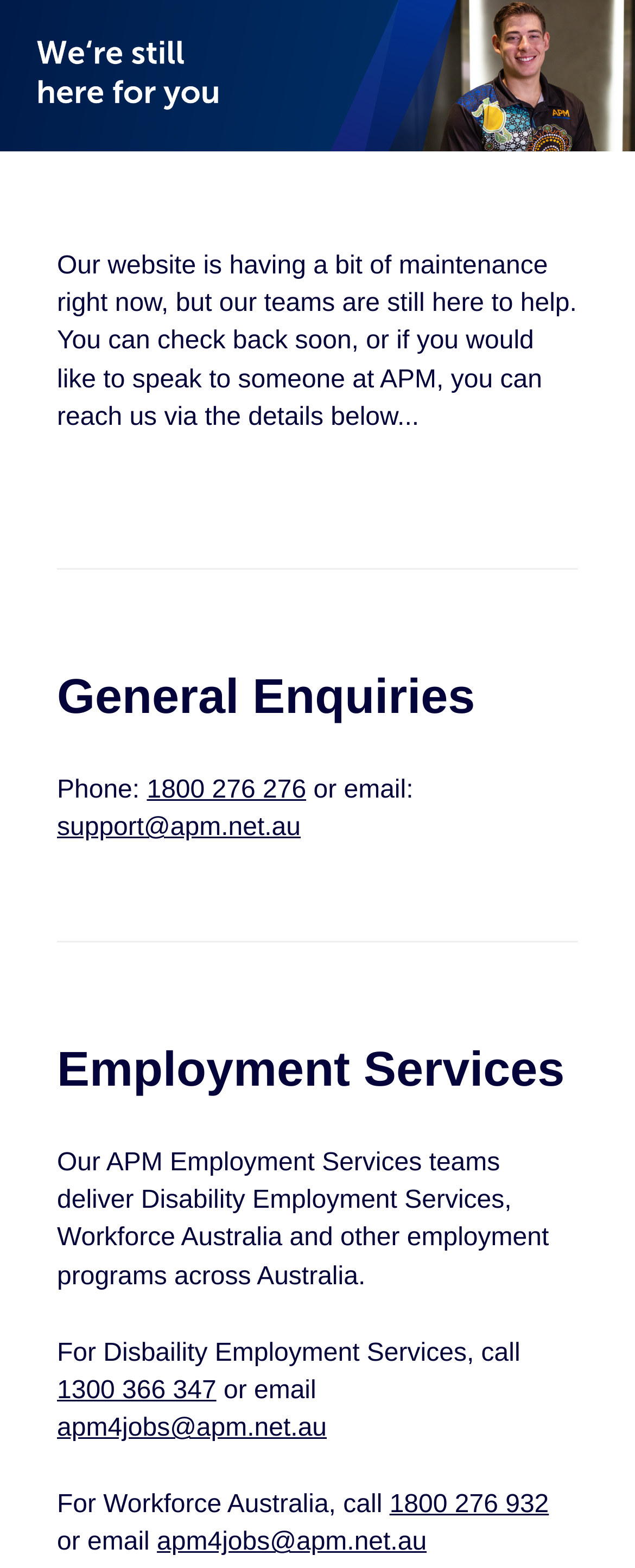What is the phone number for general enquiries?
Using the picture, provide a one-word or short phrase answer.

1800 276 276